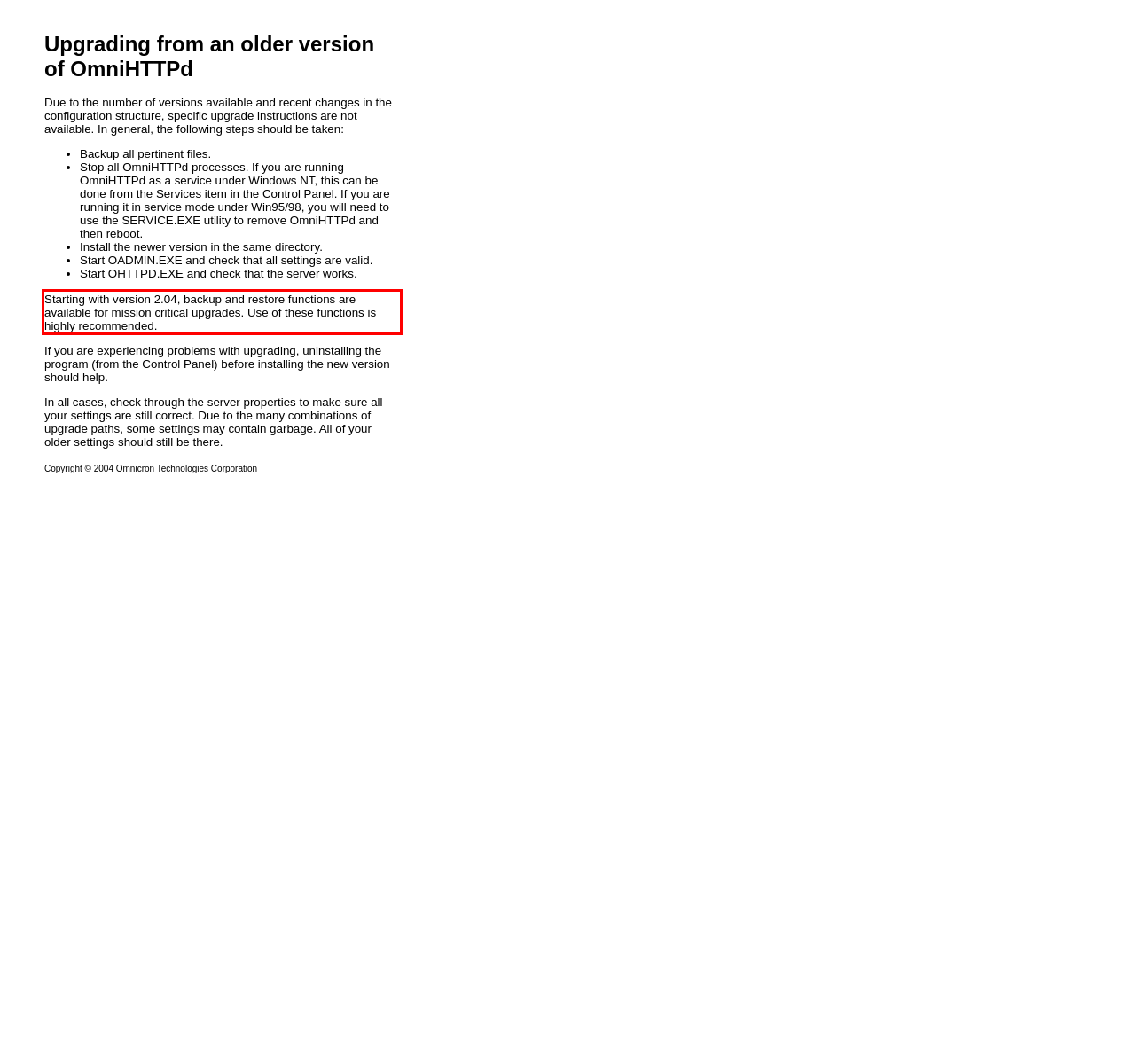Identify and transcribe the text content enclosed by the red bounding box in the given screenshot.

Starting with version 2.04, backup and restore functions are available for mission critical upgrades. Use of these functions is highly recommended.